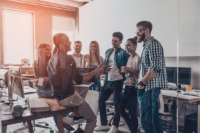What is the atmosphere in the office?
Please give a detailed and thorough answer to the question, covering all relevant points.

The image shows a diverse group of people dressed in casual attire, with a mix of styles, and sunlight streaming in through large windows, which suggests a comfortable and creative workplace atmosphere.